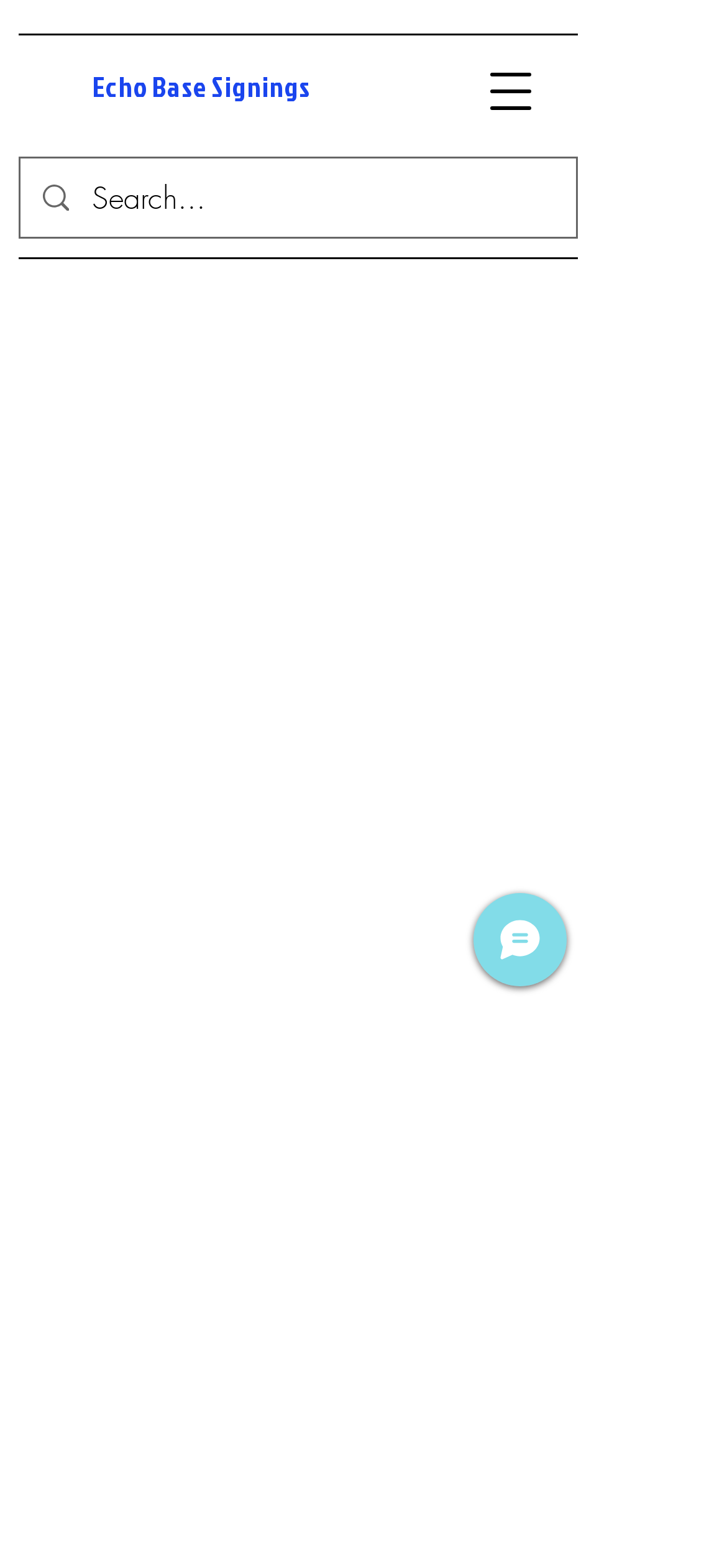What is the purpose of the button with a chat icon?
Refer to the image and provide a one-word or short phrase answer.

To initiate a chat